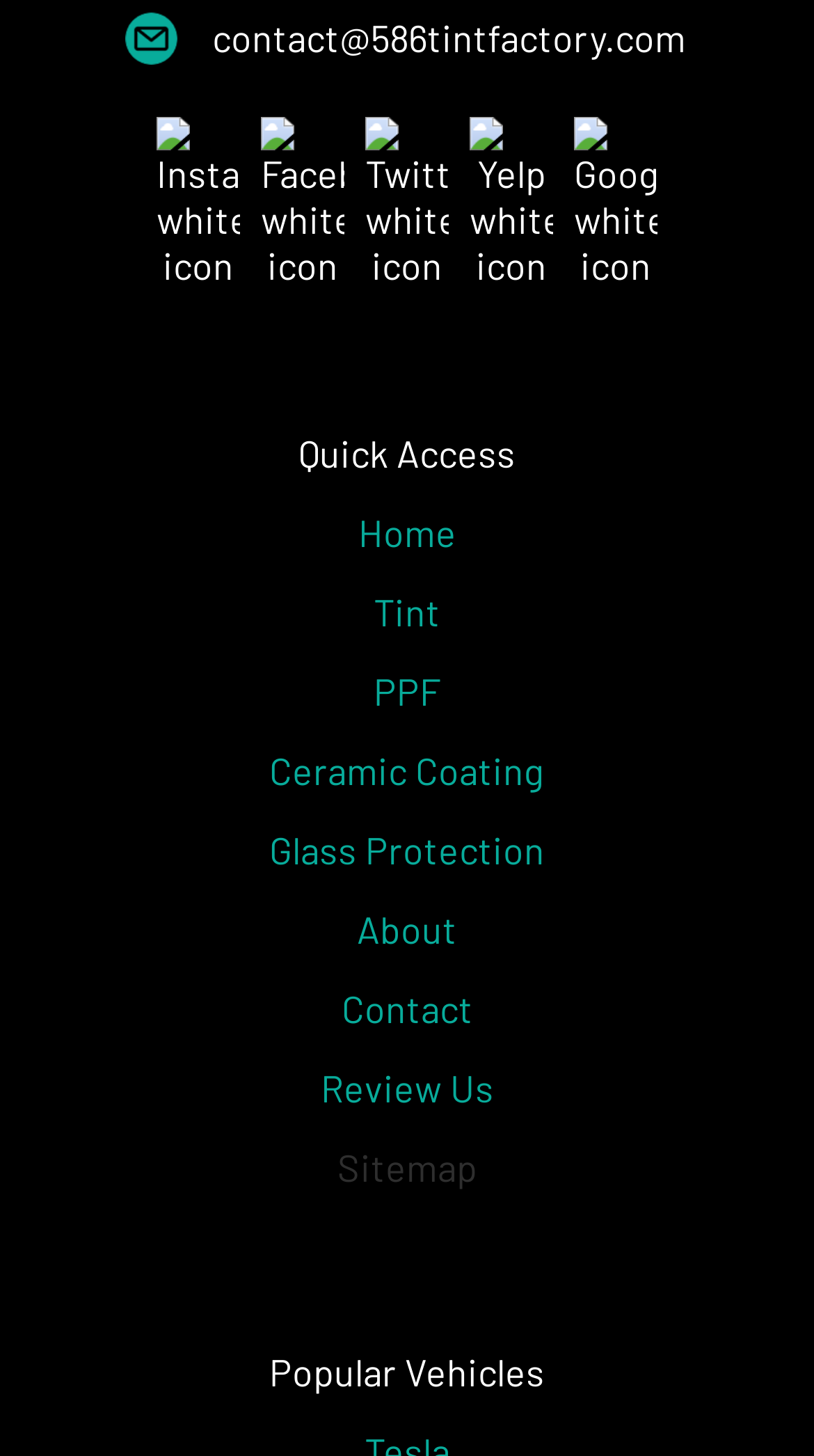Please find and report the bounding box coordinates of the element to click in order to perform the following action: "review us on Yelp". The coordinates should be expressed as four float numbers between 0 and 1, in the format [left, top, right, bottom].

[0.577, 0.08, 0.679, 0.198]